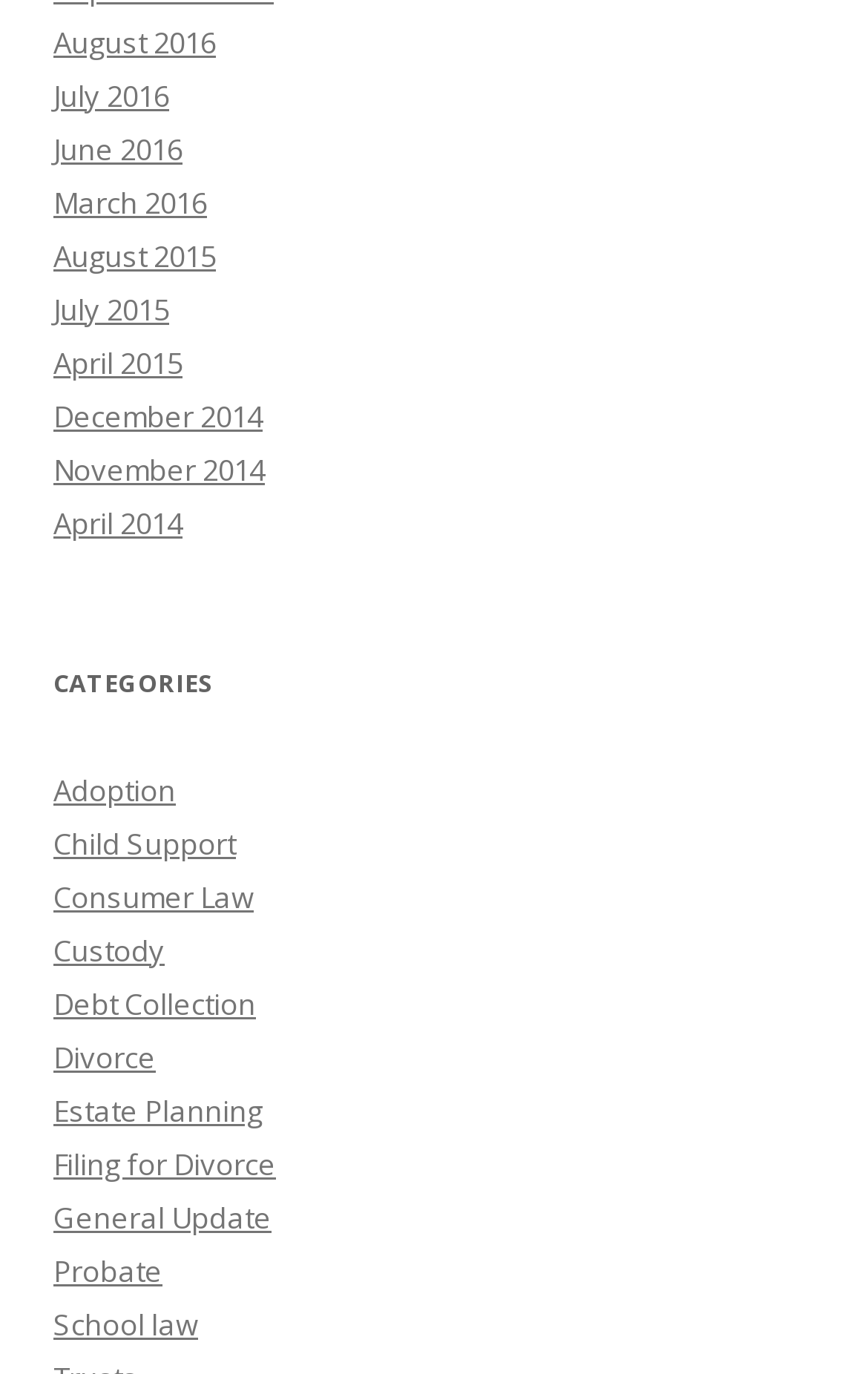Please locate the clickable area by providing the bounding box coordinates to follow this instruction: "view August 2016 archives".

[0.062, 0.015, 0.249, 0.045]